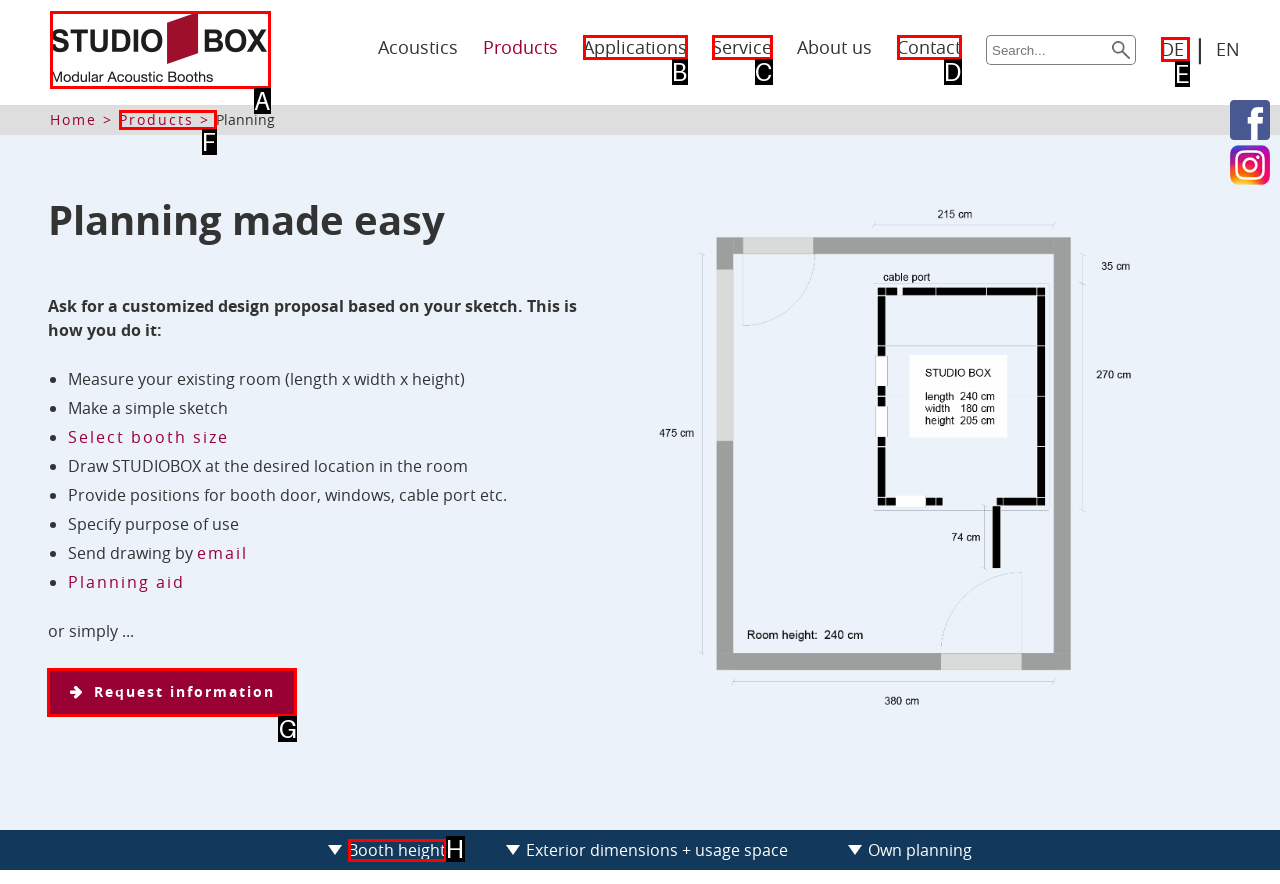Determine which option you need to click to execute the following task: Plan your studio booth. Provide your answer as a single letter.

G